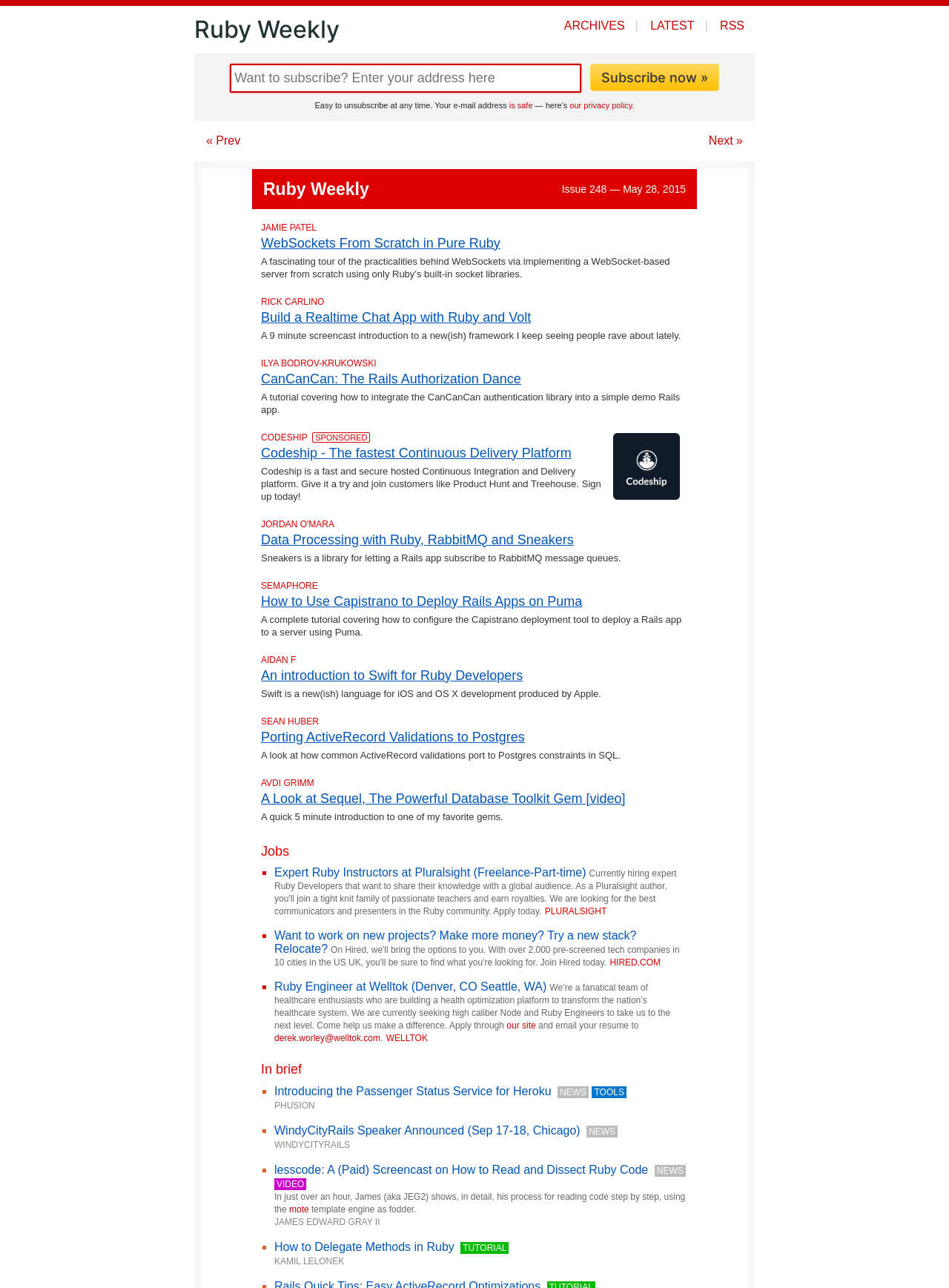What is the purpose of the 'ARCHIVES' link?
Please use the image to provide a one-word or short phrase answer.

To access past issues